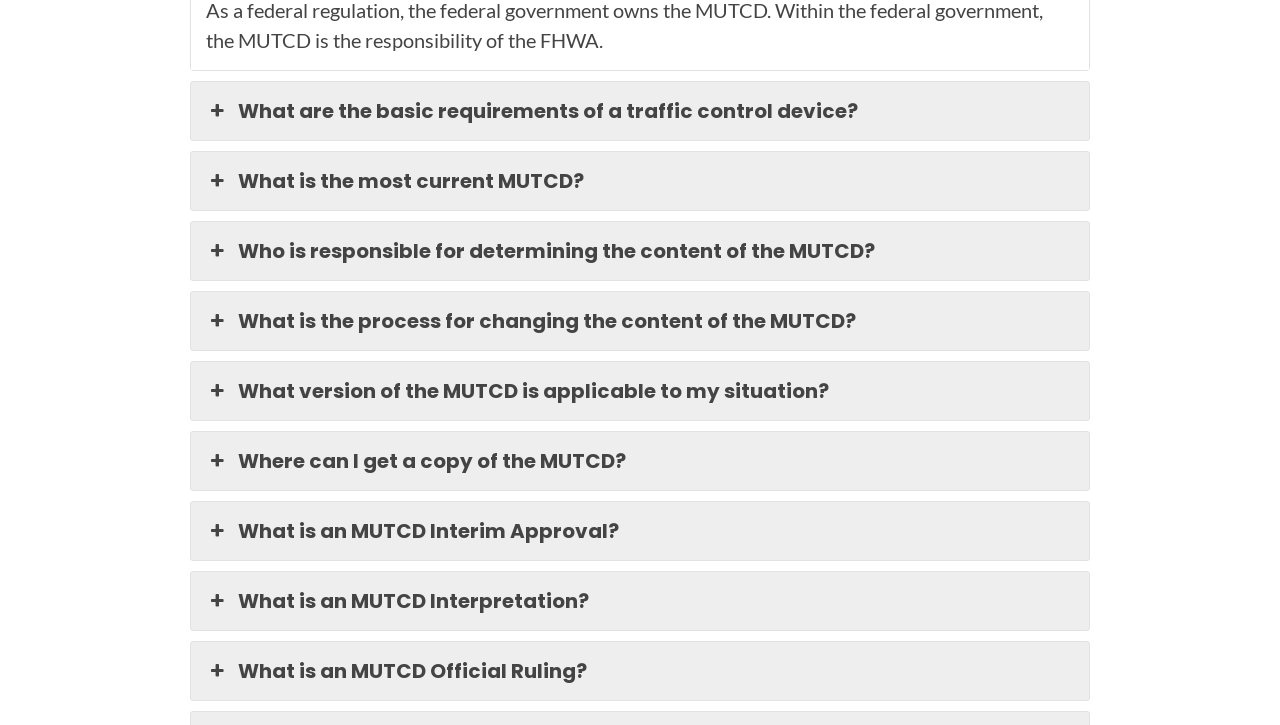Identify the bounding box coordinates of the element that should be clicked to fulfill this task: "Expand the answer to 'What are the basic requirements of a traffic control device?'". The coordinates should be provided as four float numbers between 0 and 1, i.e., [left, top, right, bottom].

[0.149, 0.113, 0.851, 0.193]